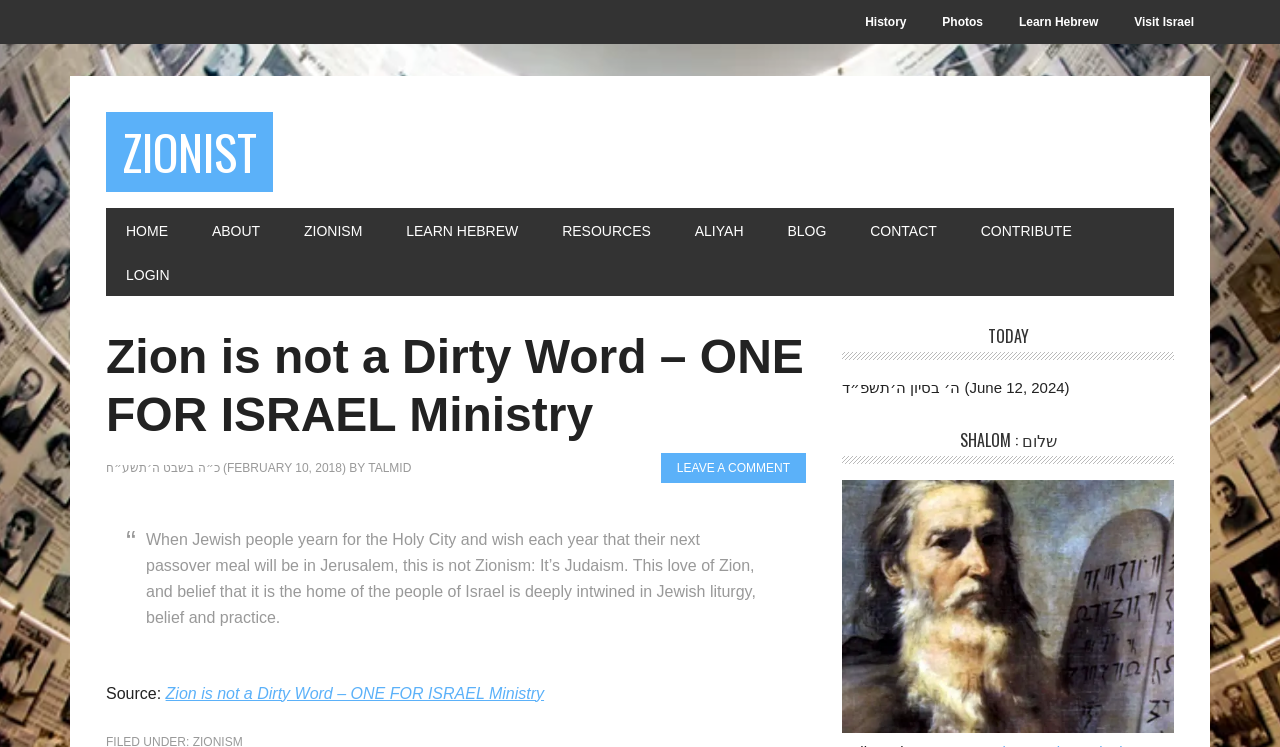Please respond in a single word or phrase: 
What is the author of the article?

TALMID